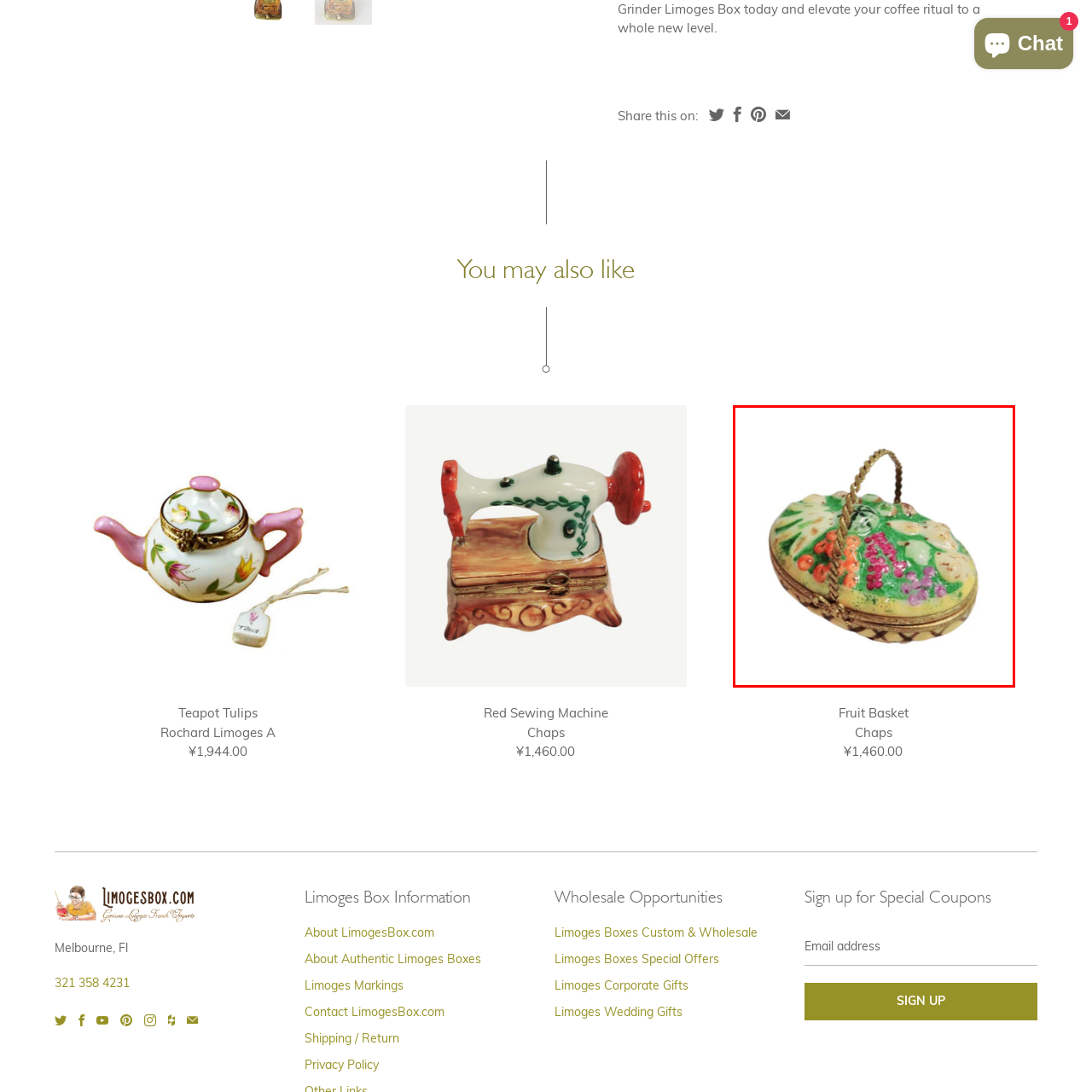Describe in detail what you see in the image highlighted by the red border.

The image showcases a beautifully crafted Limoges box designed in the shape of a fruit basket, featuring intricate details in vibrant colors. The exterior is adorned with hand-painted flowers and fruits, highlighting shades of yellow, green, red, and purple, which exemplify the fine artisanal craftsmanship typical of Limoges porcelain. The box includes a delicate handle, enhancing its charm and functionality. This piece not only serves as a decorative item but also reflects the elegance and artistic tradition of French ceramics, making it a delightful collectible for enthusiasts or a unique gift for any occasion.